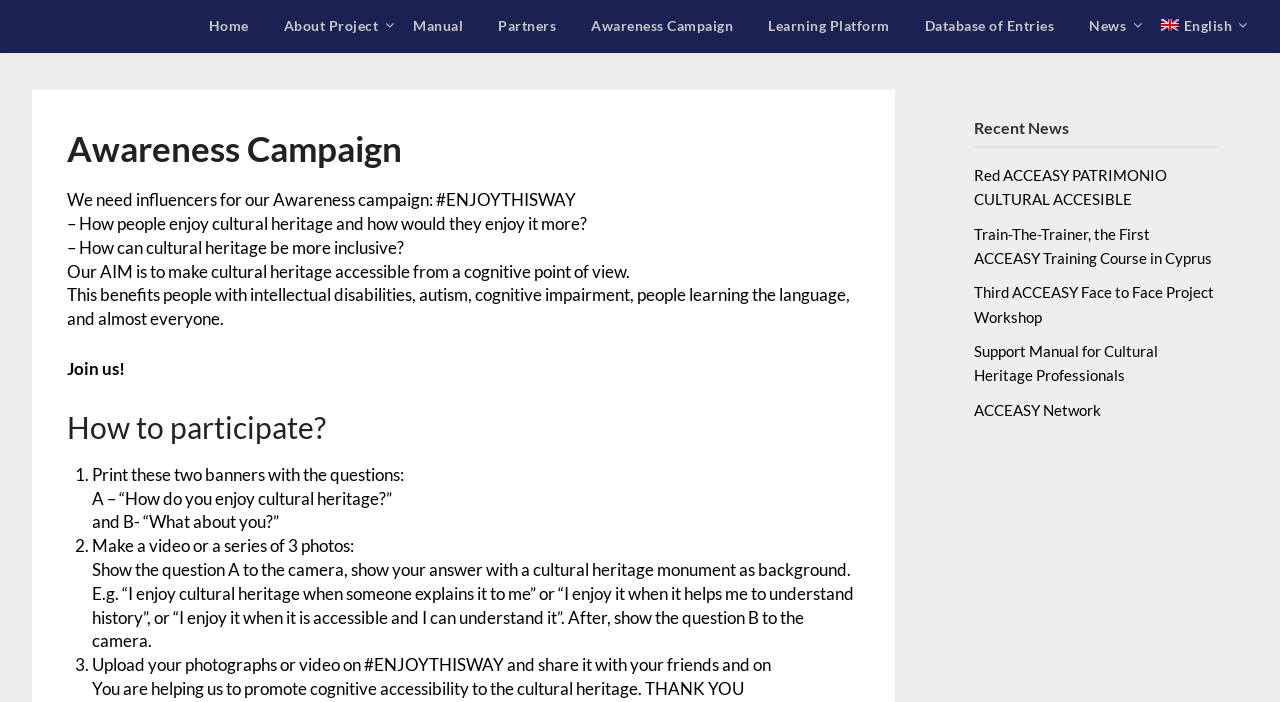Could you provide the bounding box coordinates for the portion of the screen to click to complete this instruction: "Click on the 'Post Comment' button"?

None